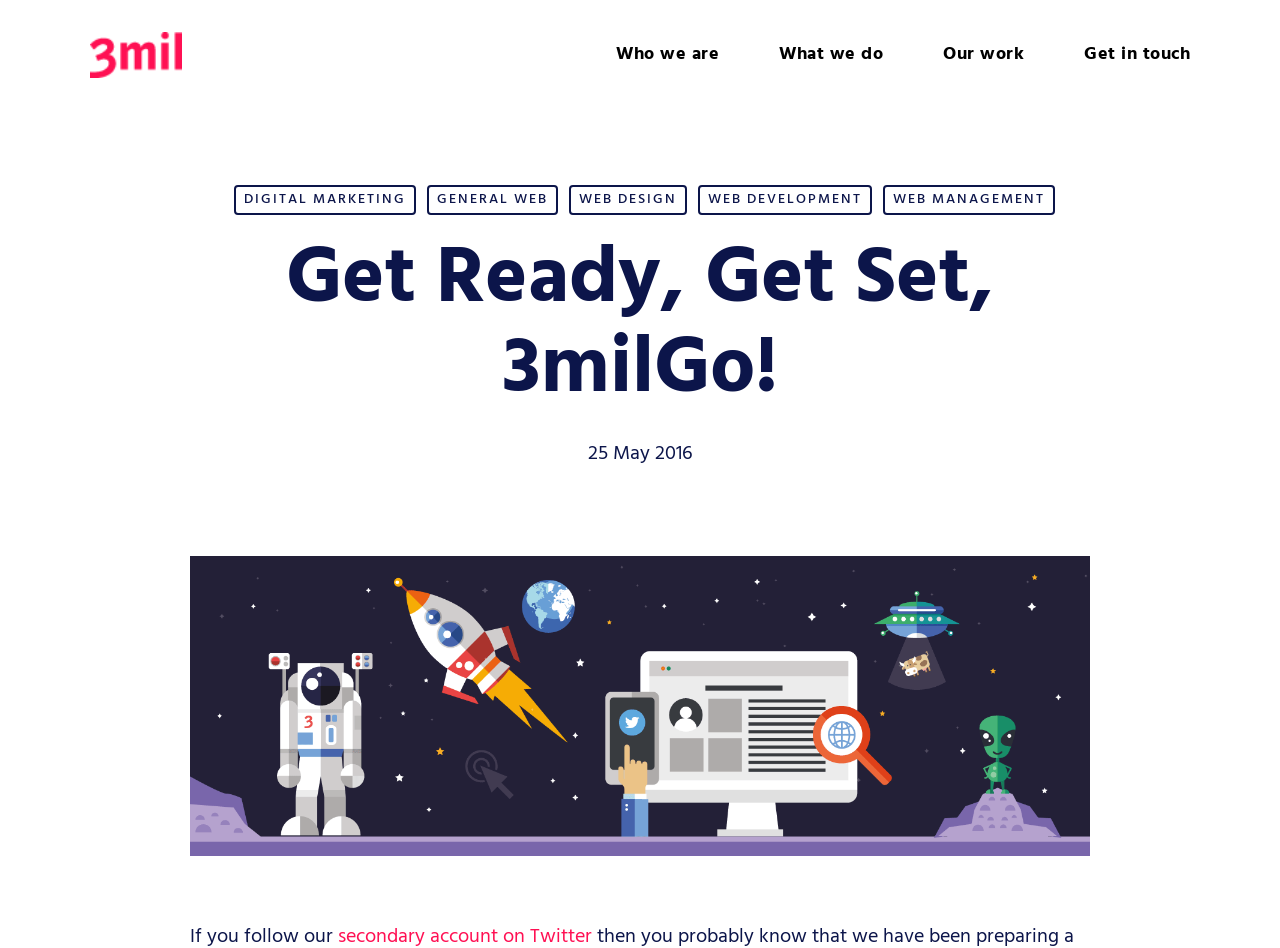What services does 3milGo offer?
Give a one-word or short phrase answer based on the image.

Web design and digital marketing